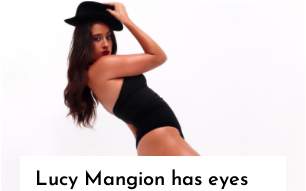Explain the image in a detailed way.

In this striking image, Lucy Mangion showcases her dynamic presence as she strikes an alluring pose while wearing a stylish hat. Dressed in a sleek black ensemble, she embodies confidence and charisma. The composition highlights her graceful movement, with her hair cascading softly over her shoulder, further enhancing the captivating vibe of the shot. Below her, a bold caption reads "Lucy Mangion has eyes," suggesting a narrative of ambition and aspiration, perhaps alluding to her desire to make an impact in a vibrant city like New York. This image captures not just a moment, but the essence of a multi-talented performer ready to take on new challenges in the entertainment world. The visual is complemented by a sense of movement and energy, reflecting her versatility and talent.